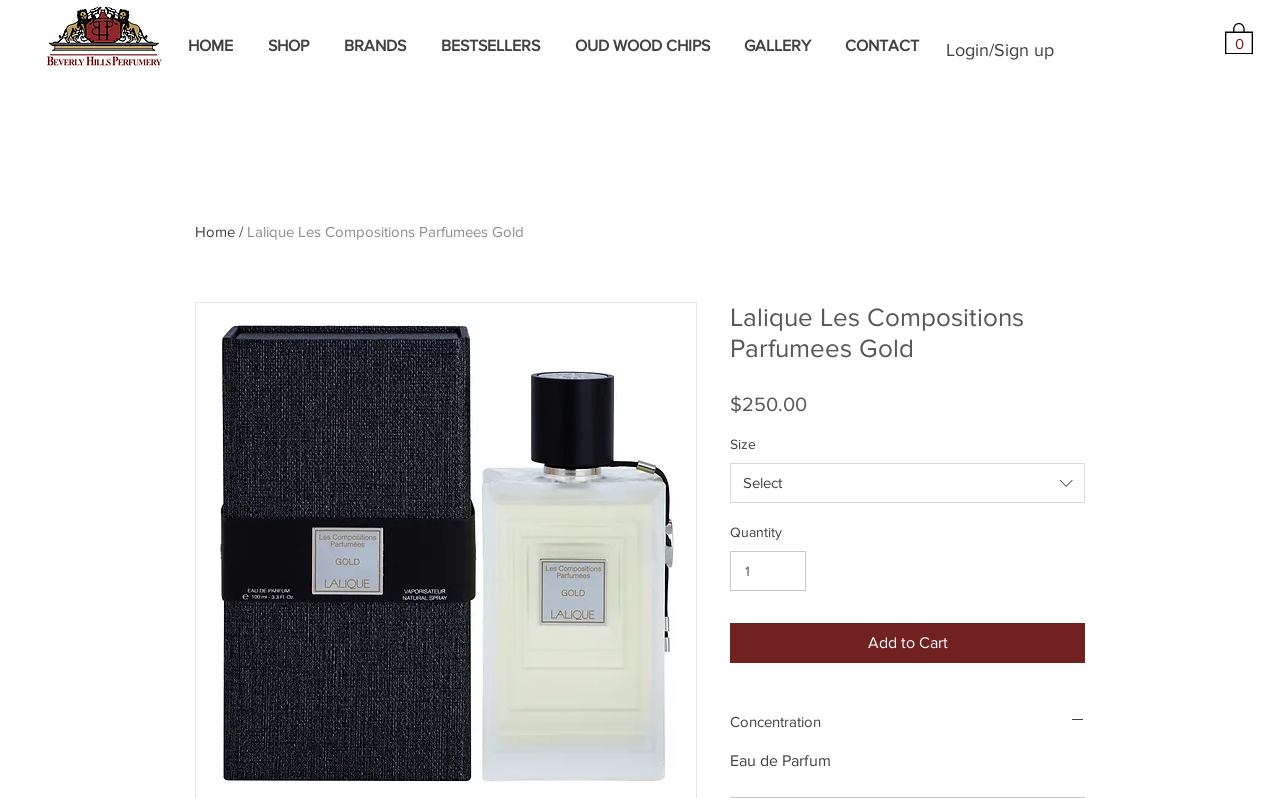Describe every aspect of the webpage in a detailed manner.

The webpage appears to be a product page for "Lalique Les Compositions Parfumees Gold" perfume. At the top left corner, there is a logo of BHP, which is a clickable link. Next to the logo, there is a navigation menu with links to "HOME", "SHOP", "BRANDS", "BESTSELLERS", "OUD WOOD CHIPS", "GALLERY", and "CONTACT". 

On the top right corner, there are two buttons: "Login/Sign up" and "Cart with 0 items". The cart button has an icon of a shopping cart.

Below the navigation menu, there is a section dedicated to the product. The product name "Lalique Les Compositions Parfumees Gold" is displayed in a large font, followed by its price "$250.00". 

Underneath the product name, there are three sections: "Price", "Size", and "Quantity". The "Size" section has a dropdown listbox with a "Select" option, and an image of a dropdown arrow. The "Quantity" section has a spin button to adjust the quantity, with a minimum value of 1 and a maximum value of 99999.

There are two buttons below the product details: "Add to Cart" and "Concentration". The "Concentration" button is expanded, showing a heading "Concentration" and an image. 

Finally, there is a text "Eau de Parfum" at the bottom of the product section, indicating the type of perfume.